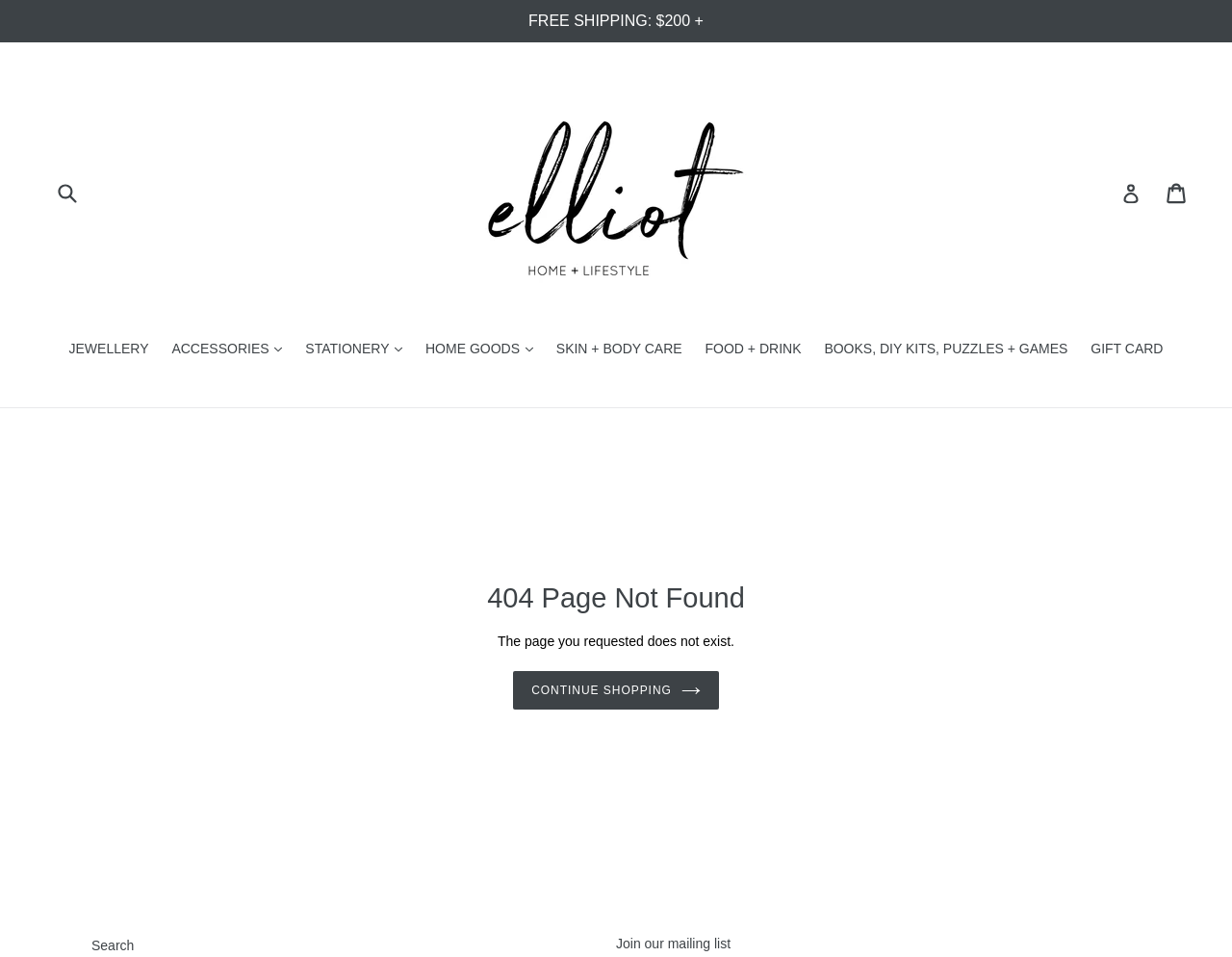Identify and provide the bounding box coordinates of the UI element described: "FOOD + DRINK". The coordinates should be formatted as [left, top, right, bottom], with each number being a float between 0 and 1.

[0.564, 0.354, 0.658, 0.378]